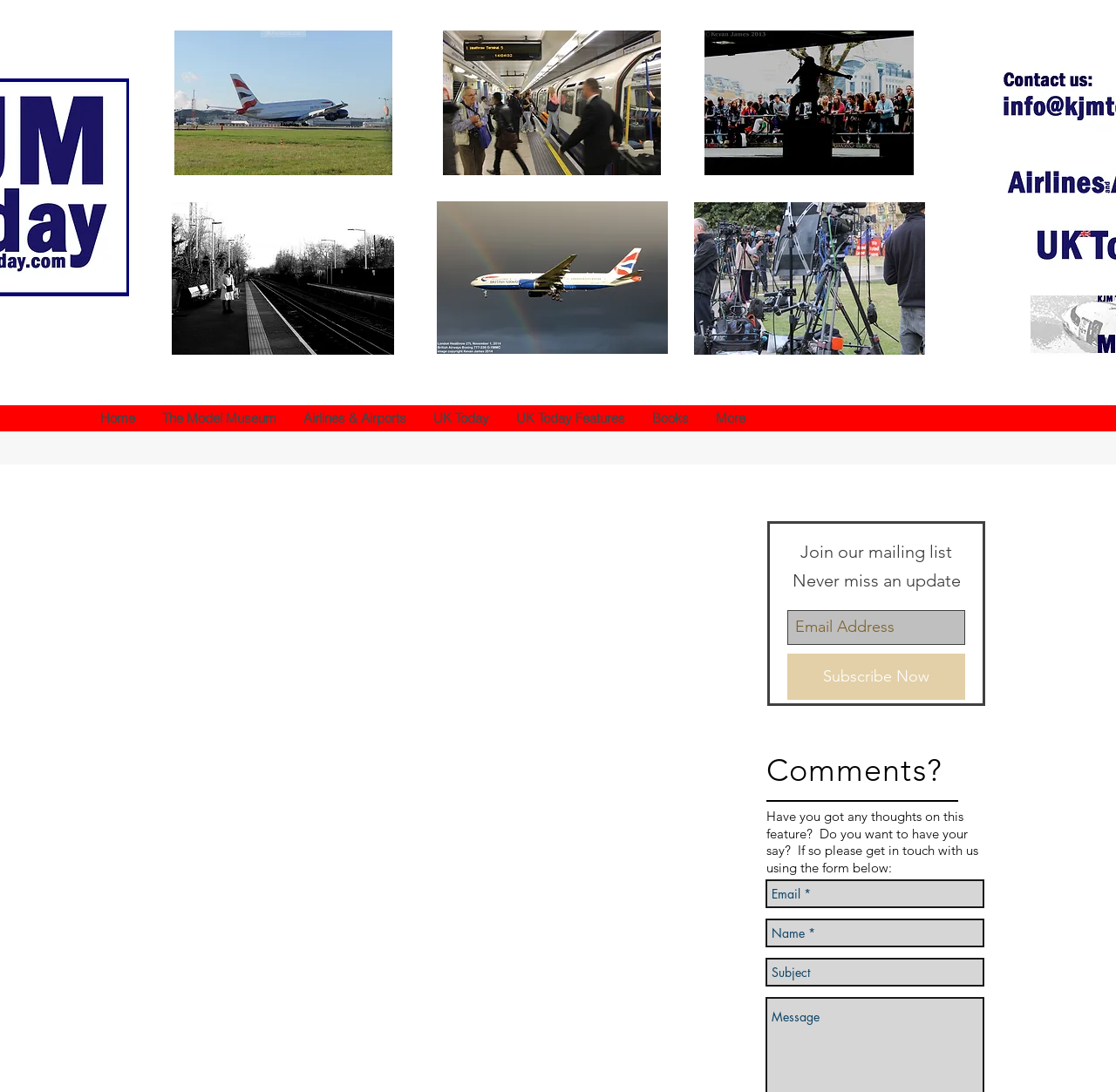Please specify the bounding box coordinates of the clickable section necessary to execute the following command: "Go to the home page".

[0.078, 0.371, 0.133, 0.395]